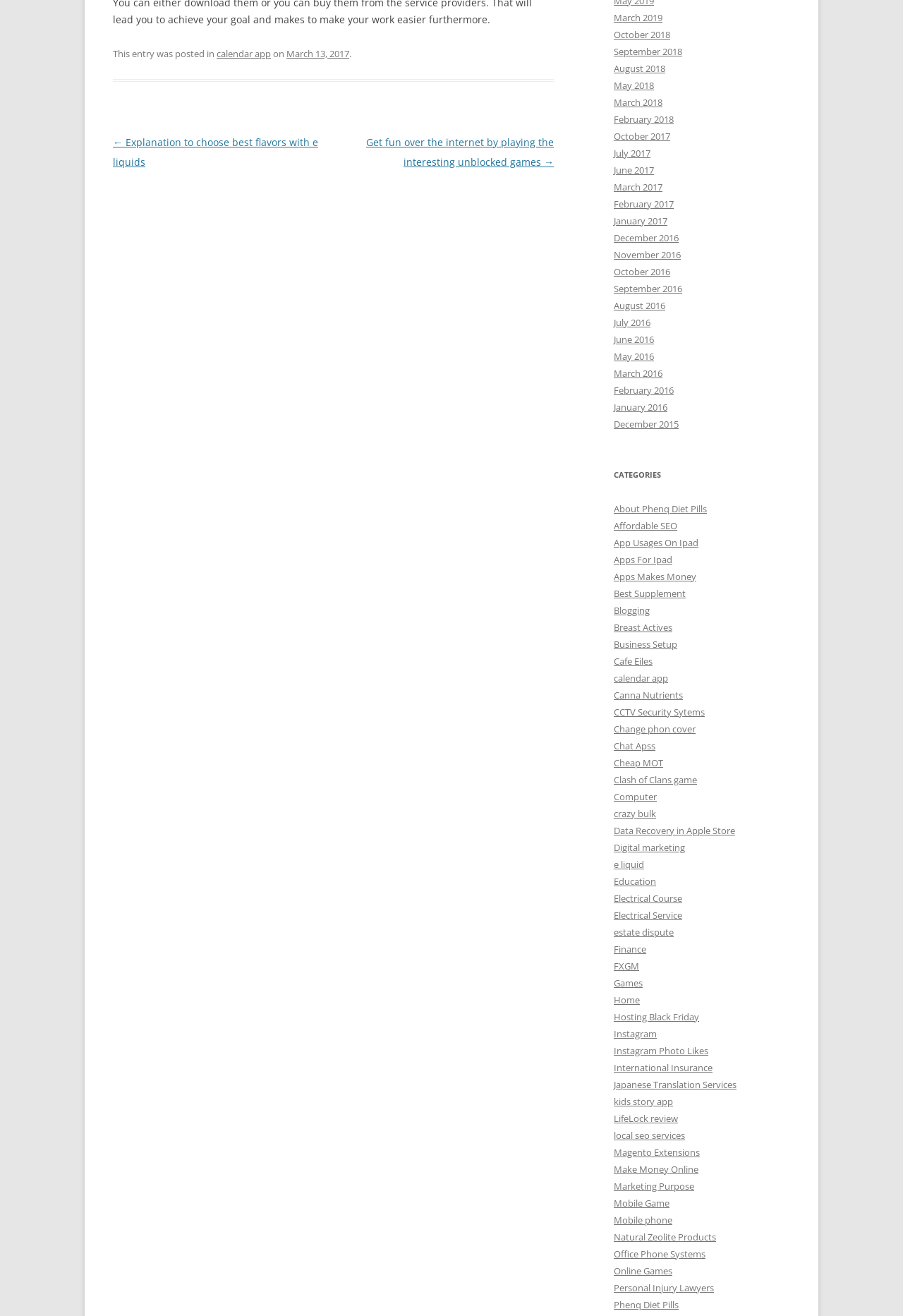Specify the bounding box coordinates of the region I need to click to perform the following instruction: "Explore 'CATEGORIES'". The coordinates must be four float numbers in the range of 0 to 1, i.e., [left, top, right, bottom].

[0.68, 0.354, 0.875, 0.367]